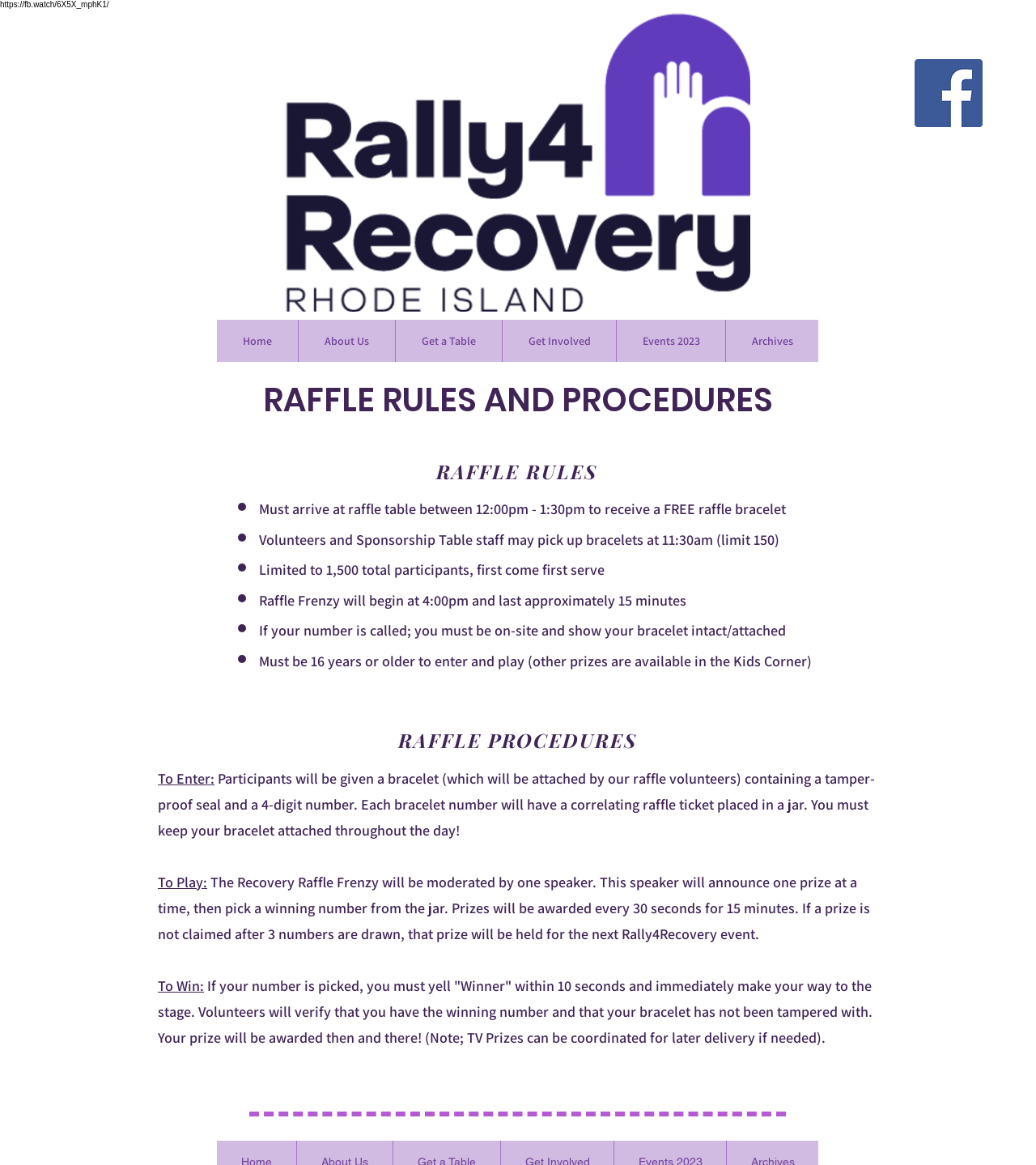Please predict the bounding box coordinates (top-left x, top-left y, bottom-right x, bottom-right y) for the UI element in the screenshot that fits the description: Get Involved

[0.484, 0.274, 0.595, 0.311]